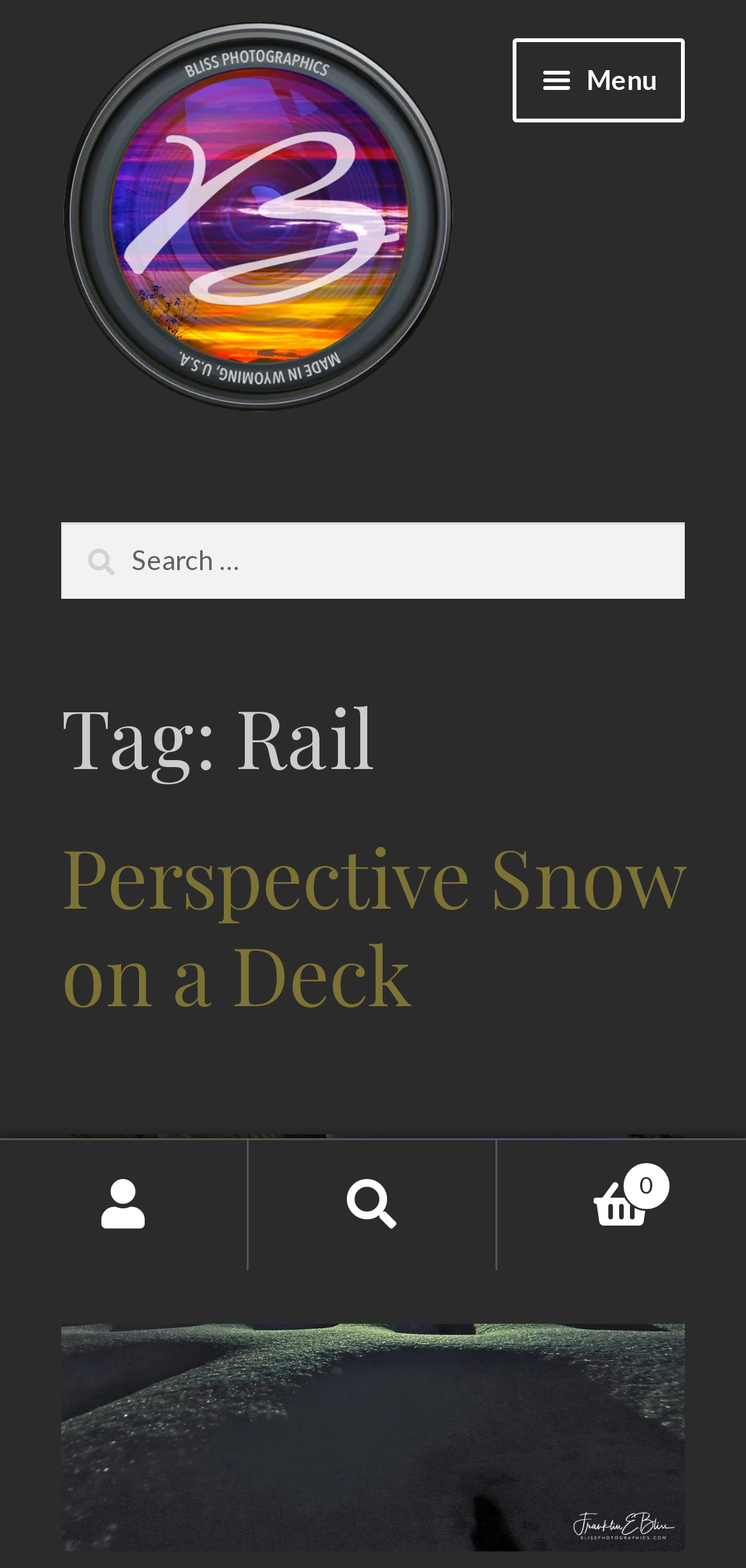Identify the bounding box coordinates for the region of the element that should be clicked to carry out the instruction: "Search for something". The bounding box coordinates should be four float numbers between 0 and 1, i.e., [left, top, right, bottom].

[0.082, 0.334, 0.918, 0.382]